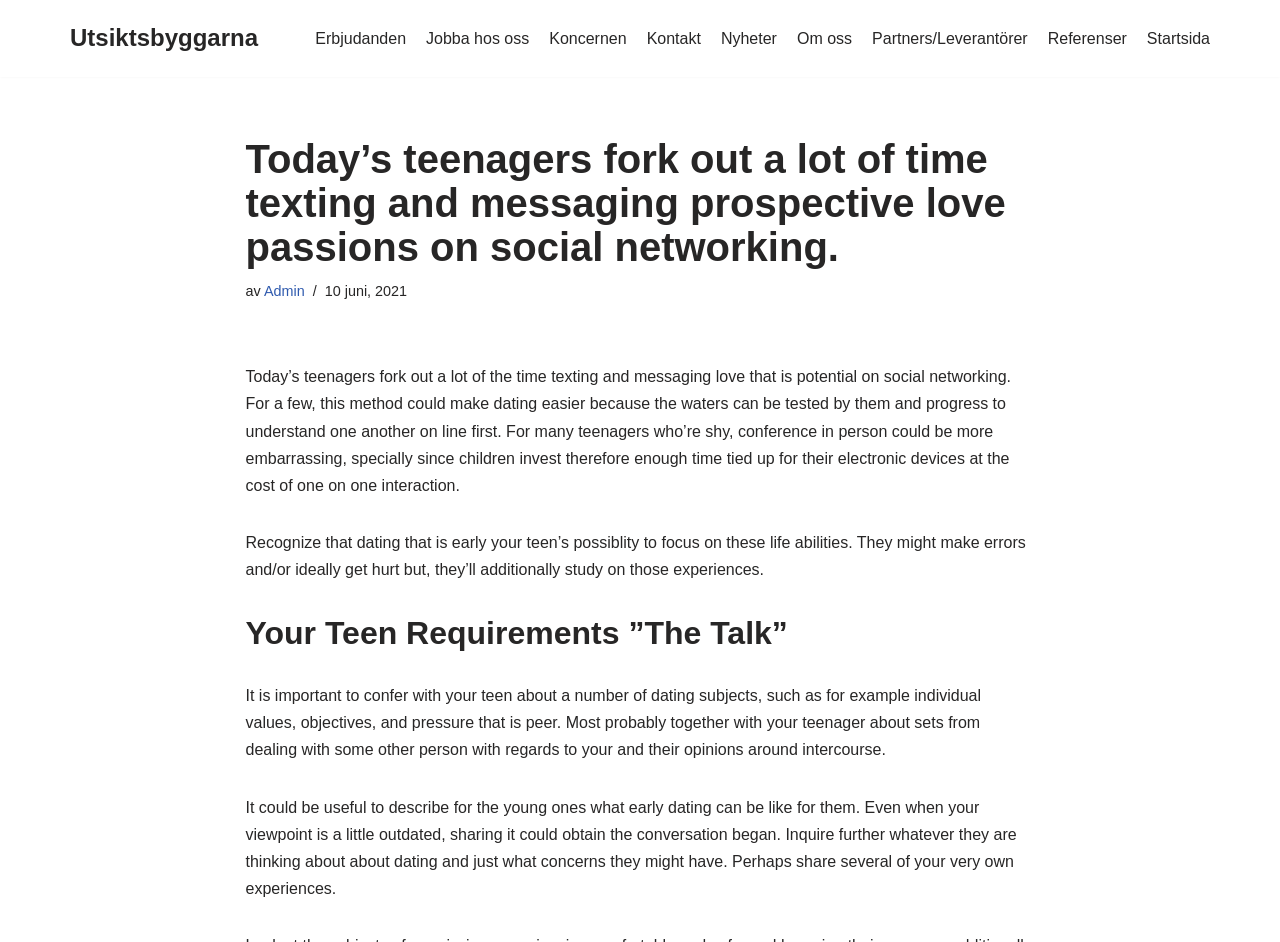Mark the bounding box of the element that matches the following description: "Admin".

[0.206, 0.3, 0.238, 0.317]